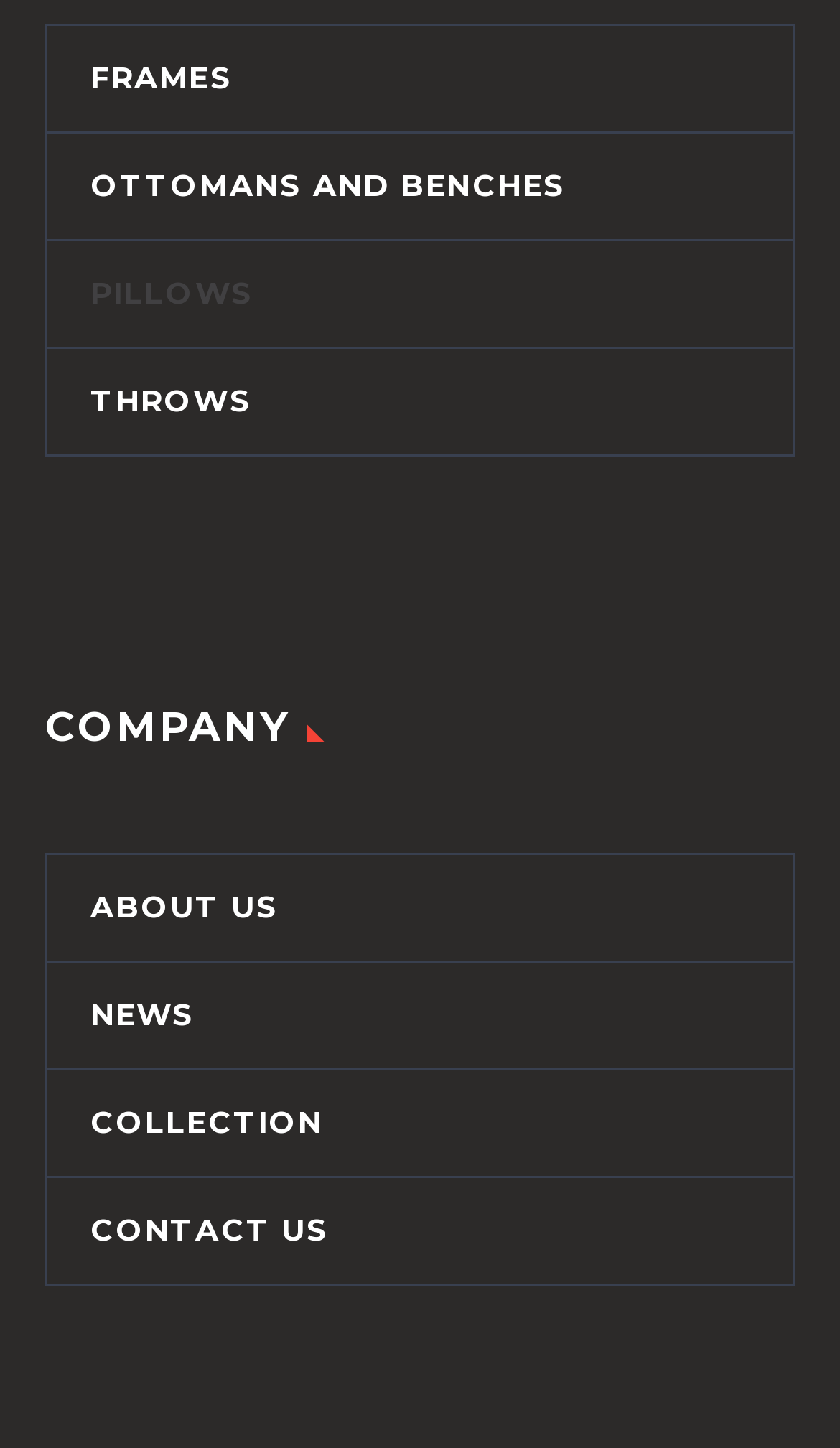Pinpoint the bounding box coordinates of the clickable area necessary to execute the following instruction: "browse COLLECTION". The coordinates should be given as four float numbers between 0 and 1, namely [left, top, right, bottom].

[0.056, 0.74, 0.944, 0.812]